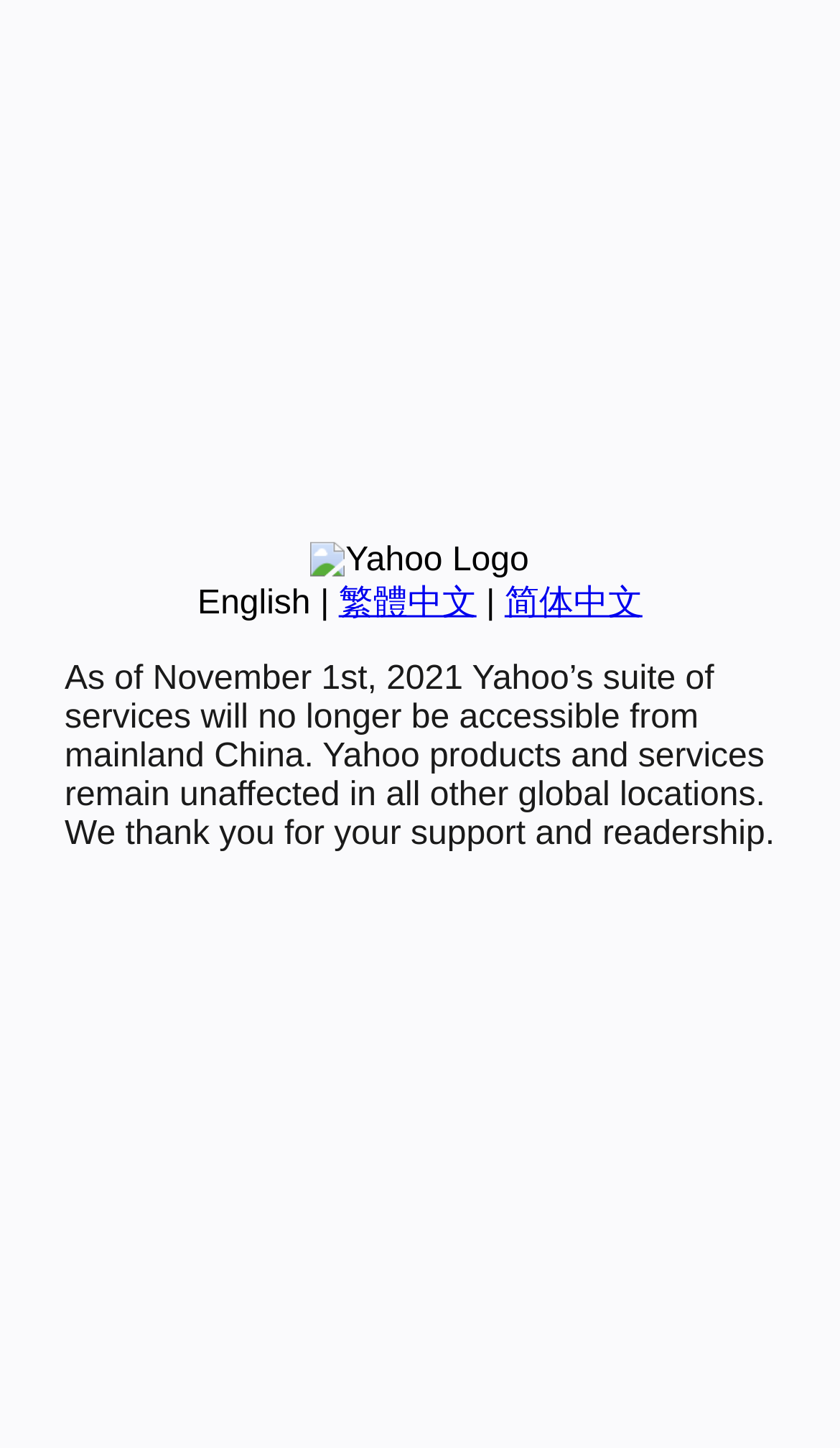Bounding box coordinates should be in the format (top-left x, top-left y, bottom-right x, bottom-right y) and all values should be floating point numbers between 0 and 1. Determine the bounding box coordinate for the UI element described as: 简体中文

[0.601, 0.404, 0.765, 0.429]